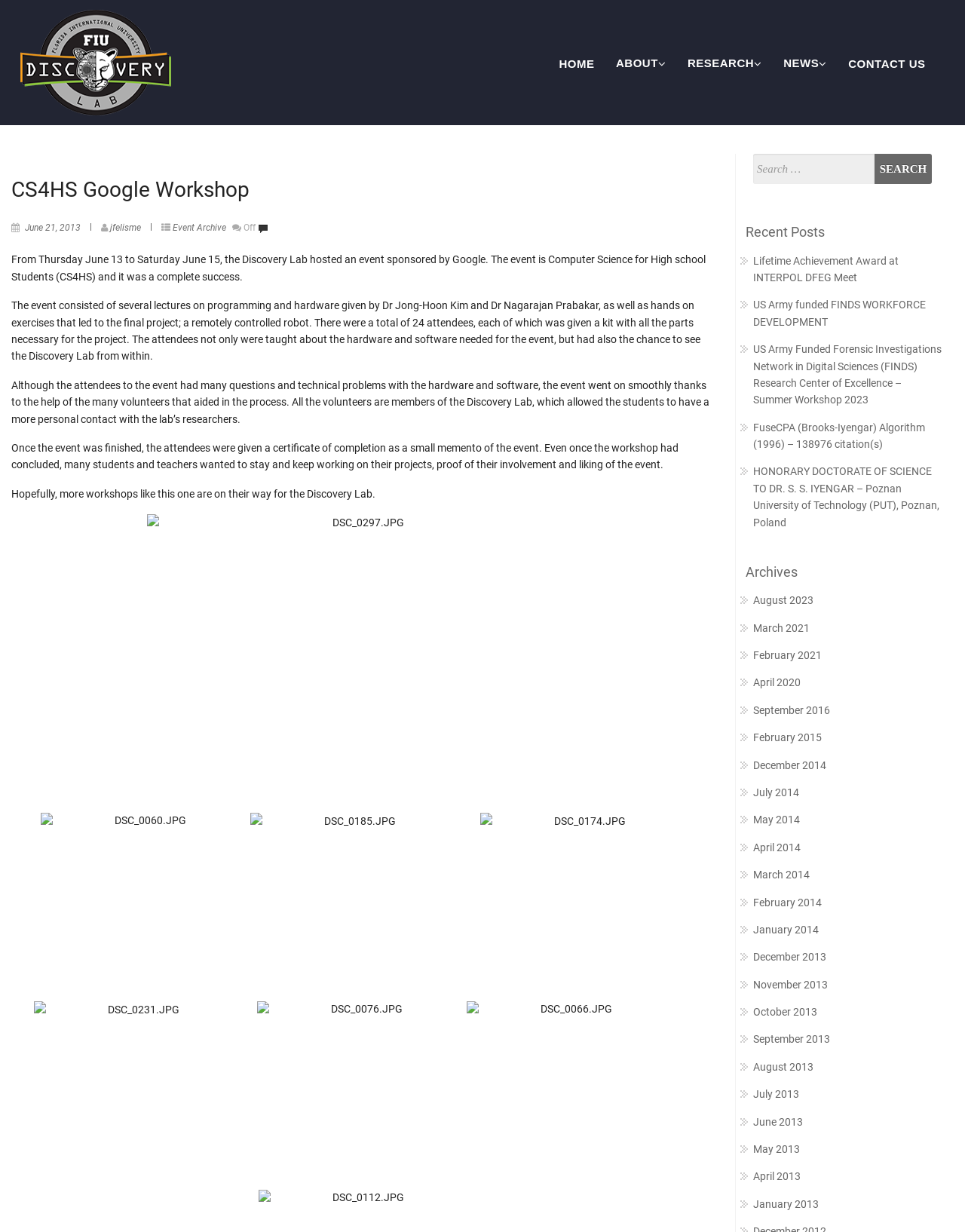Find the bounding box coordinates for the element that must be clicked to complete the instruction: "Read the Recent Posts". The coordinates should be four float numbers between 0 and 1, indicated as [left, top, right, bottom].

[0.769, 0.178, 0.977, 0.196]